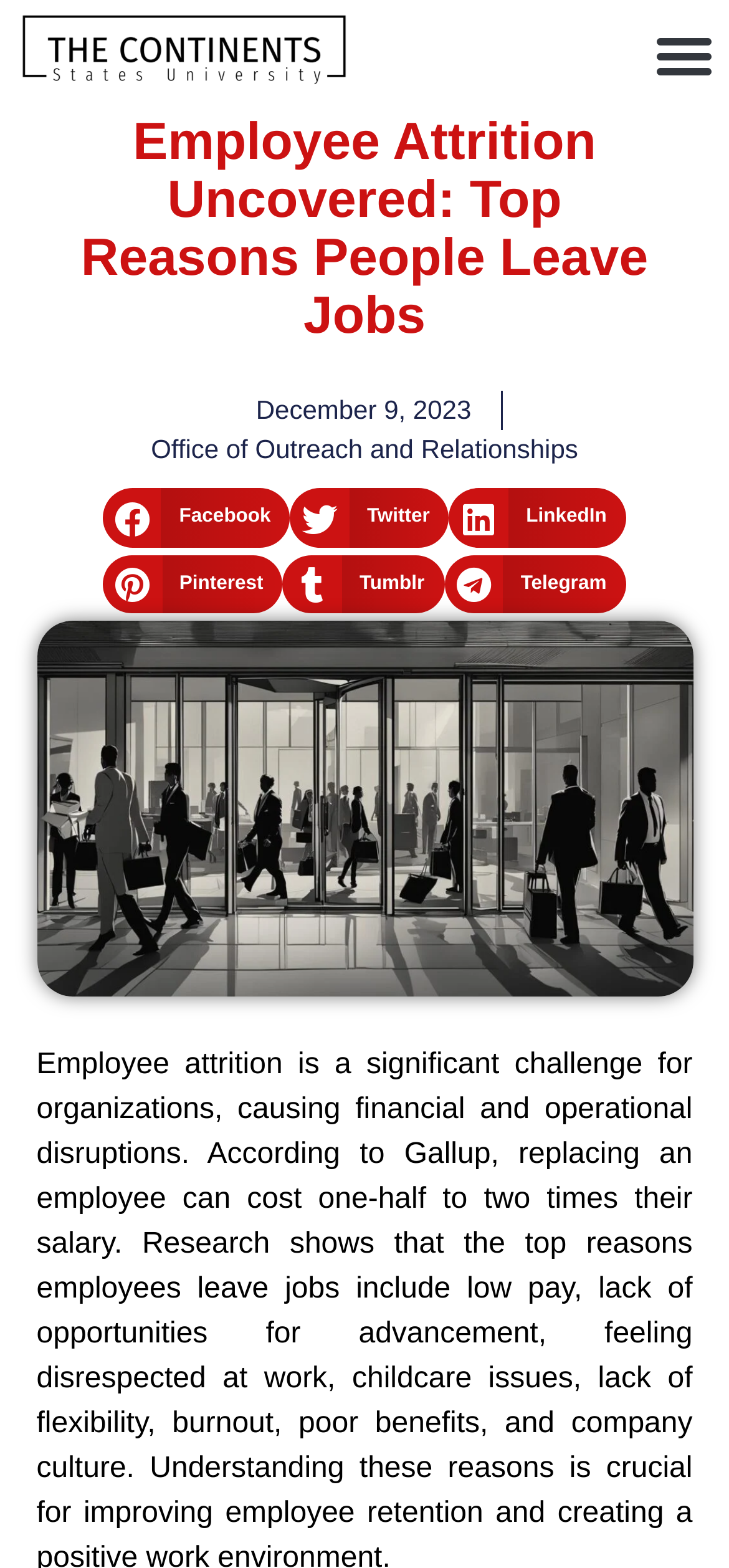How many social media share buttons are there?
Answer the question with as much detail as possible.

I counted the number of social media share buttons by looking at the button elements with the text 'Facebook', 'Twitter', 'LinkedIn', 'Pinterest', 'Tumblr', and 'Telegram' which are located at the top of the webpage.